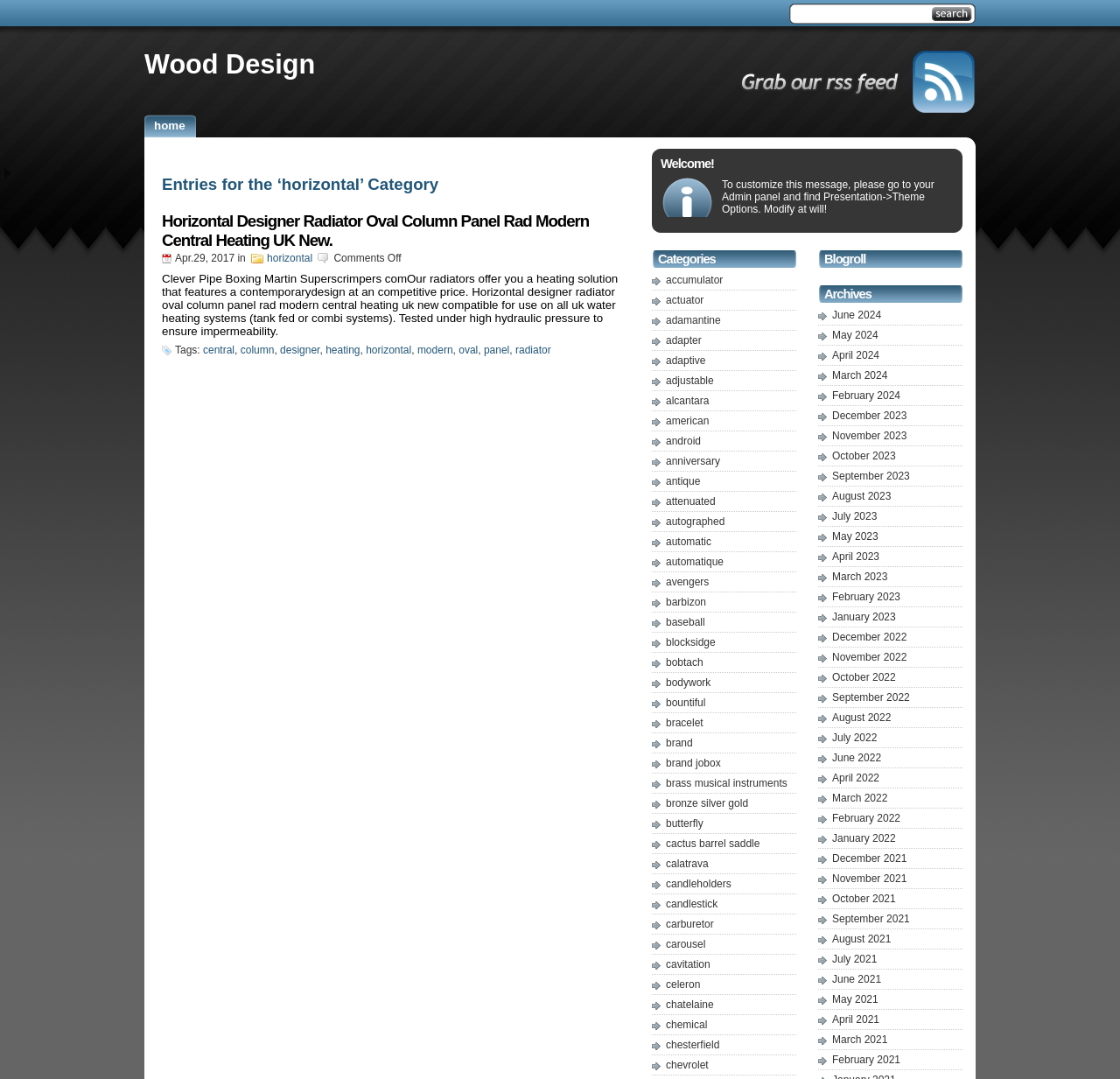What is the date of the blog post?
Please respond to the question thoroughly and include all relevant details.

The date of the blog post can be found in the StaticText 'Apr.29, 2017' which indicates the date when the blog post was published.